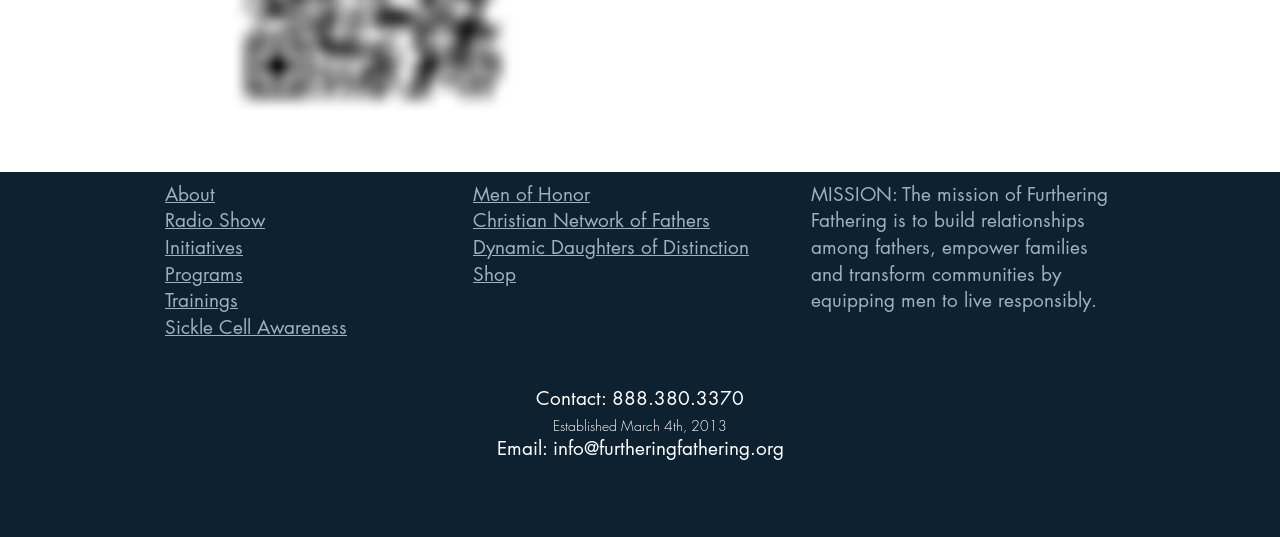Please find the bounding box coordinates of the clickable region needed to complete the following instruction: "Learn about 'Sickle Cell Awareness'". The bounding box coordinates must consist of four float numbers between 0 and 1, i.e., [left, top, right, bottom].

[0.129, 0.586, 0.271, 0.633]